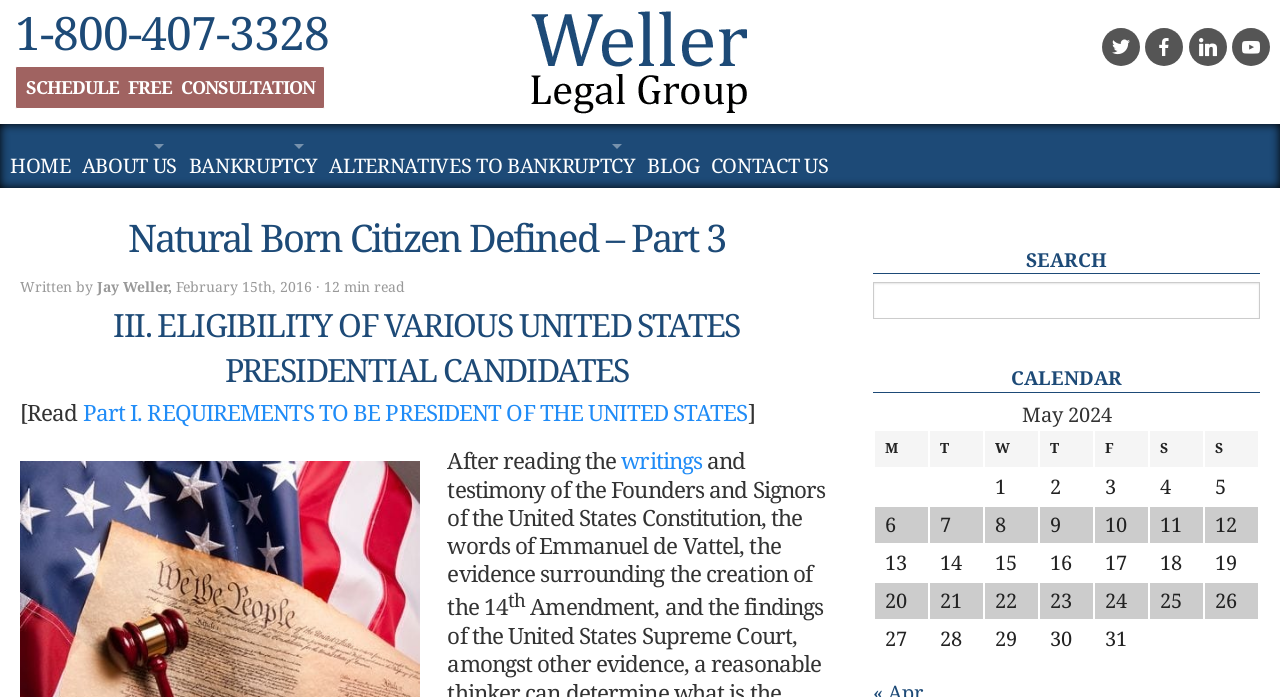How many days are shown in the calendar for May 2024? From the image, respond with a single word or brief phrase.

31